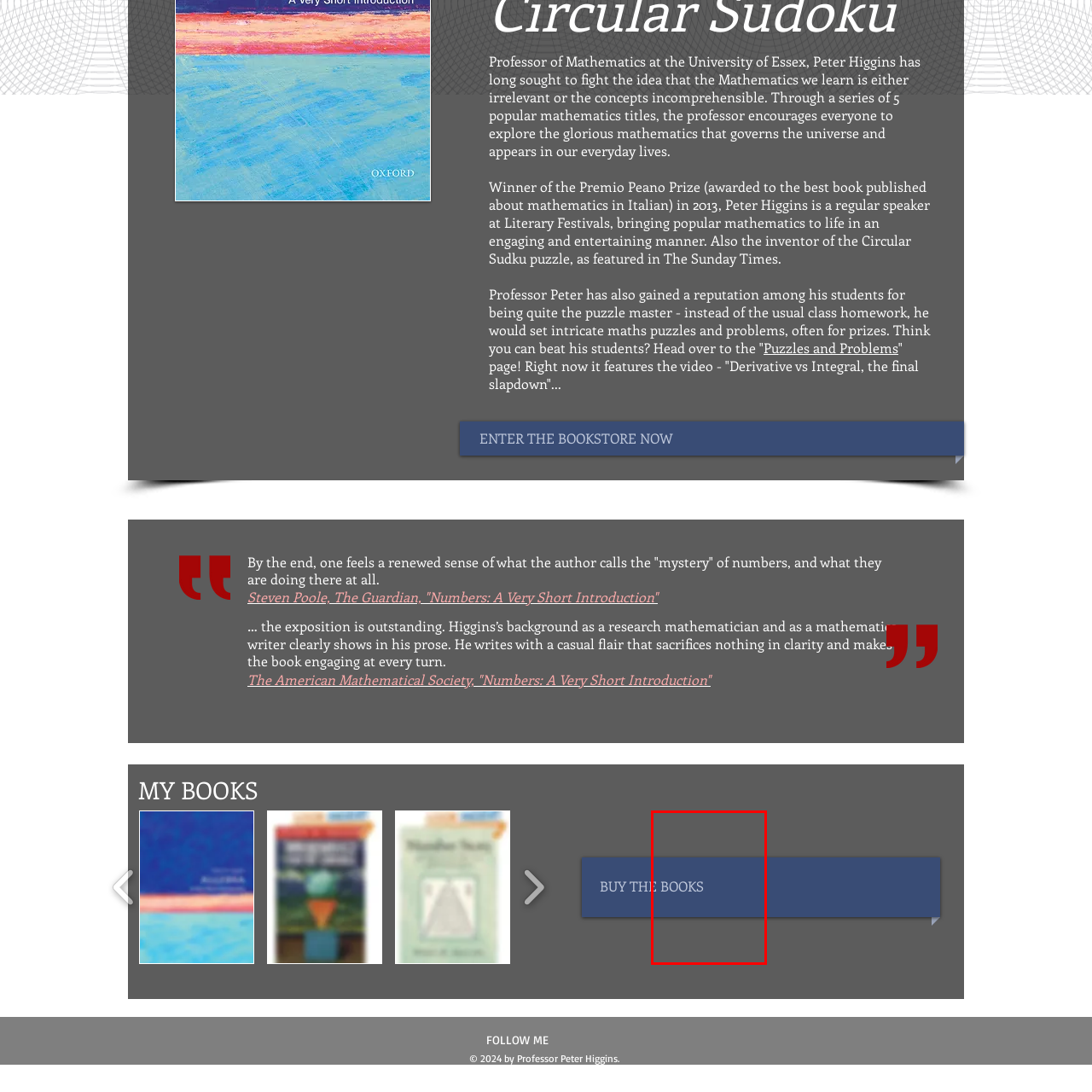Concentrate on the image bordered by the red line and give a one-word or short phrase answer to the following question:
Who is the author of the books linked by the button?

Professor Peter Higgins